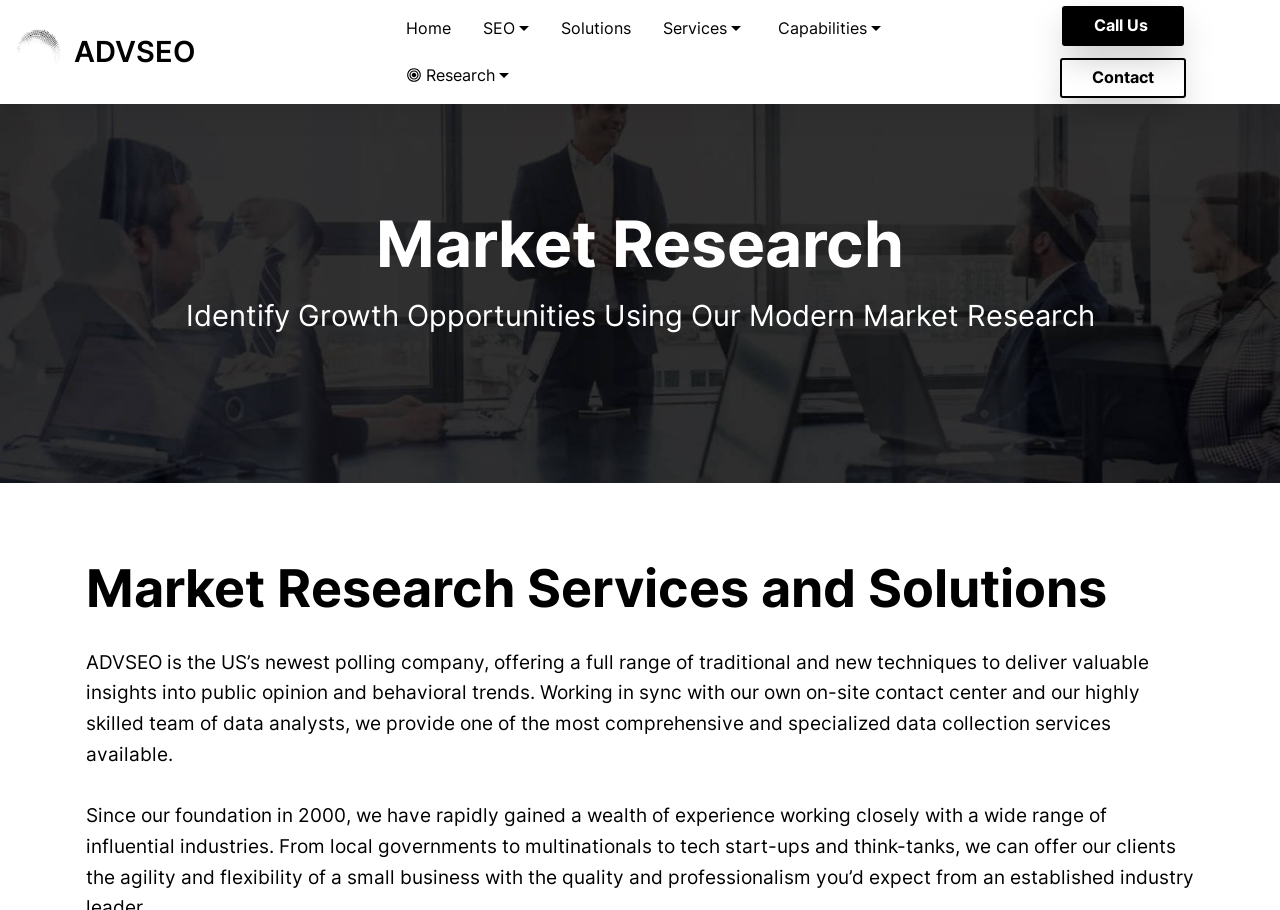Determine the bounding box coordinates for the clickable element required to fulfill the instruction: "Read about Dr. Epstein's background". Provide the coordinates as four float numbers between 0 and 1, i.e., [left, top, right, bottom].

None